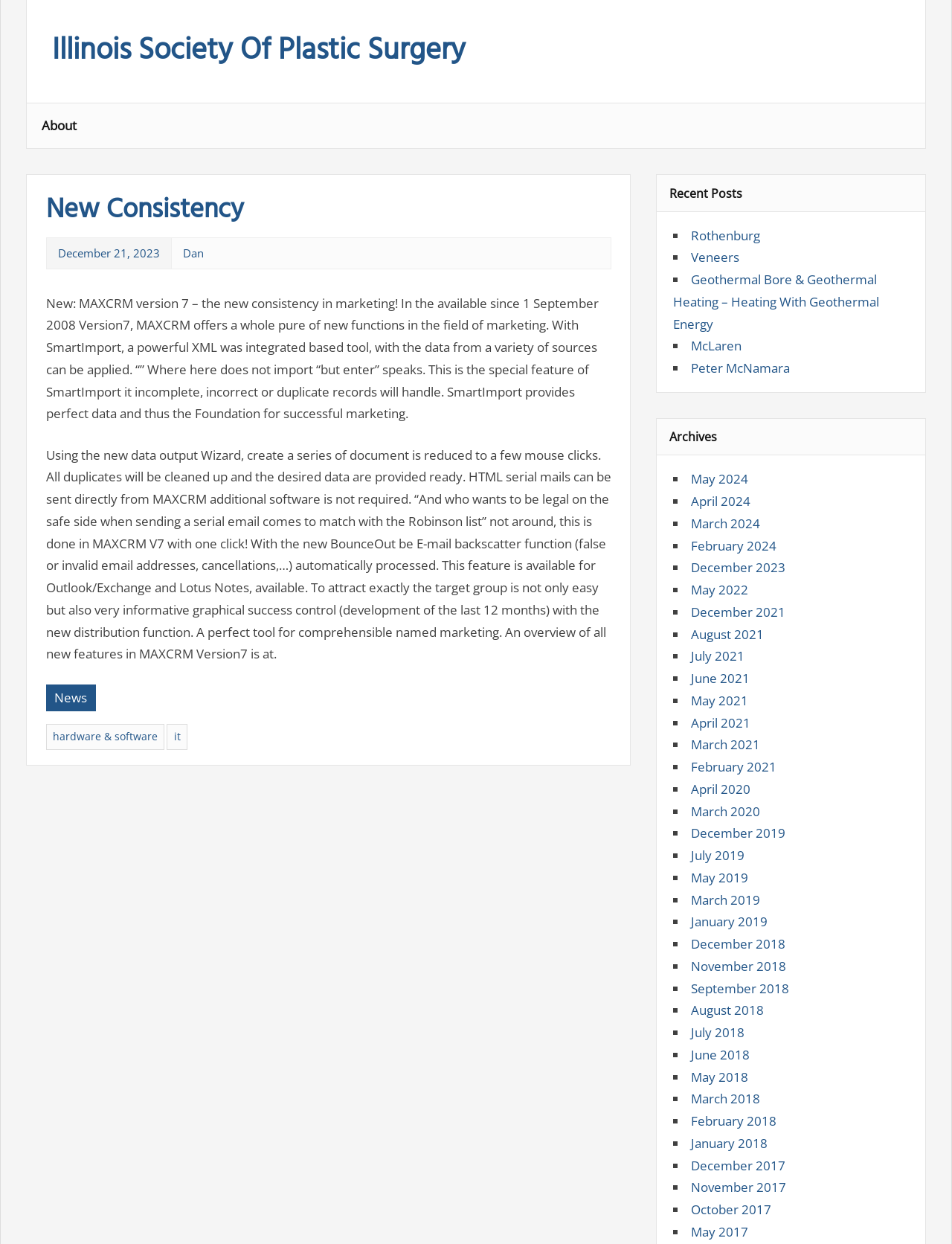Can you find the bounding box coordinates of the area I should click to execute the following instruction: "View 108 Sacral Power Mala details"?

None